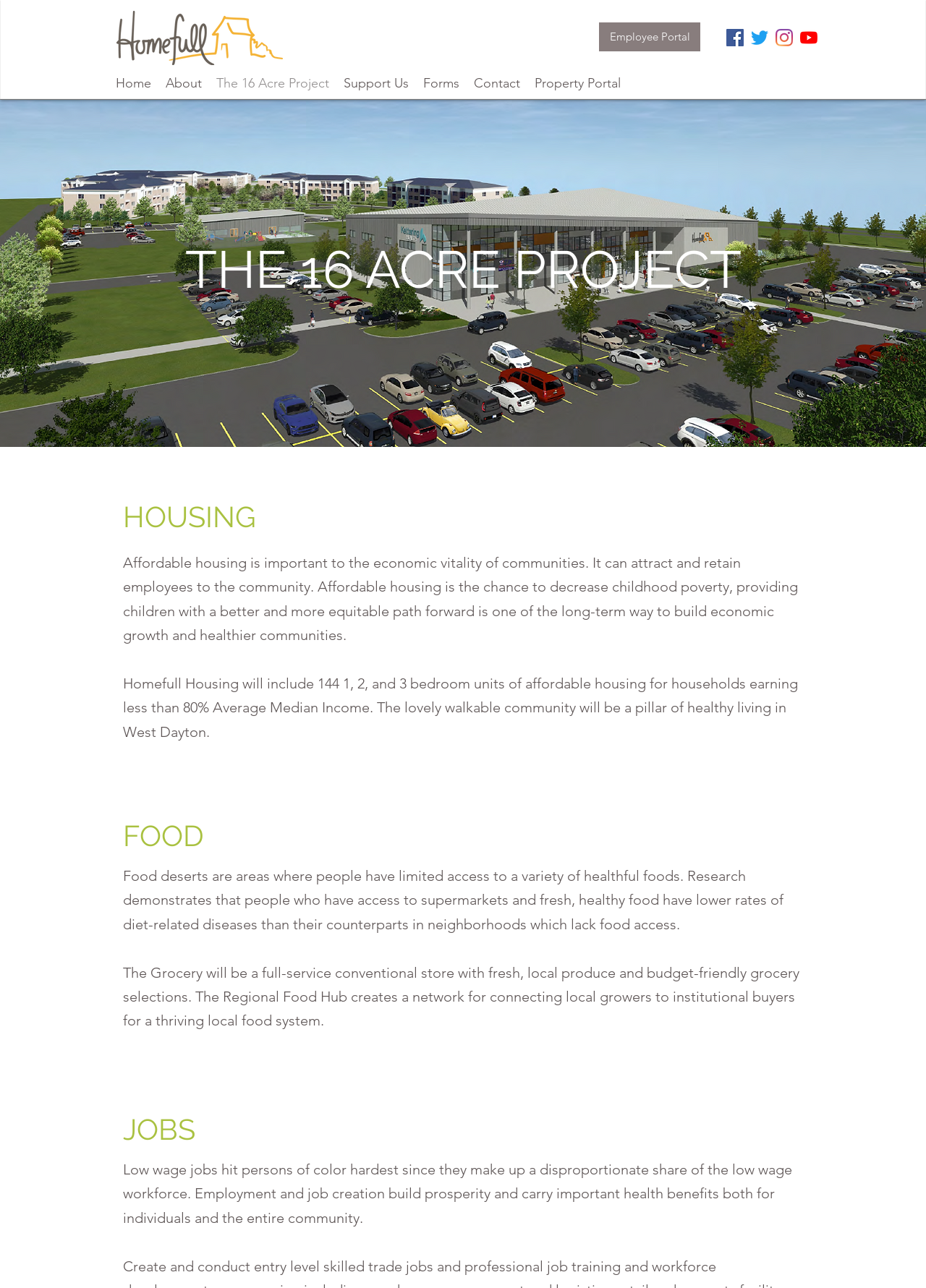What is the purpose of the Regional Food Hub?
Please provide a single word or phrase as your answer based on the screenshot.

Connecting local growers to institutional buyers